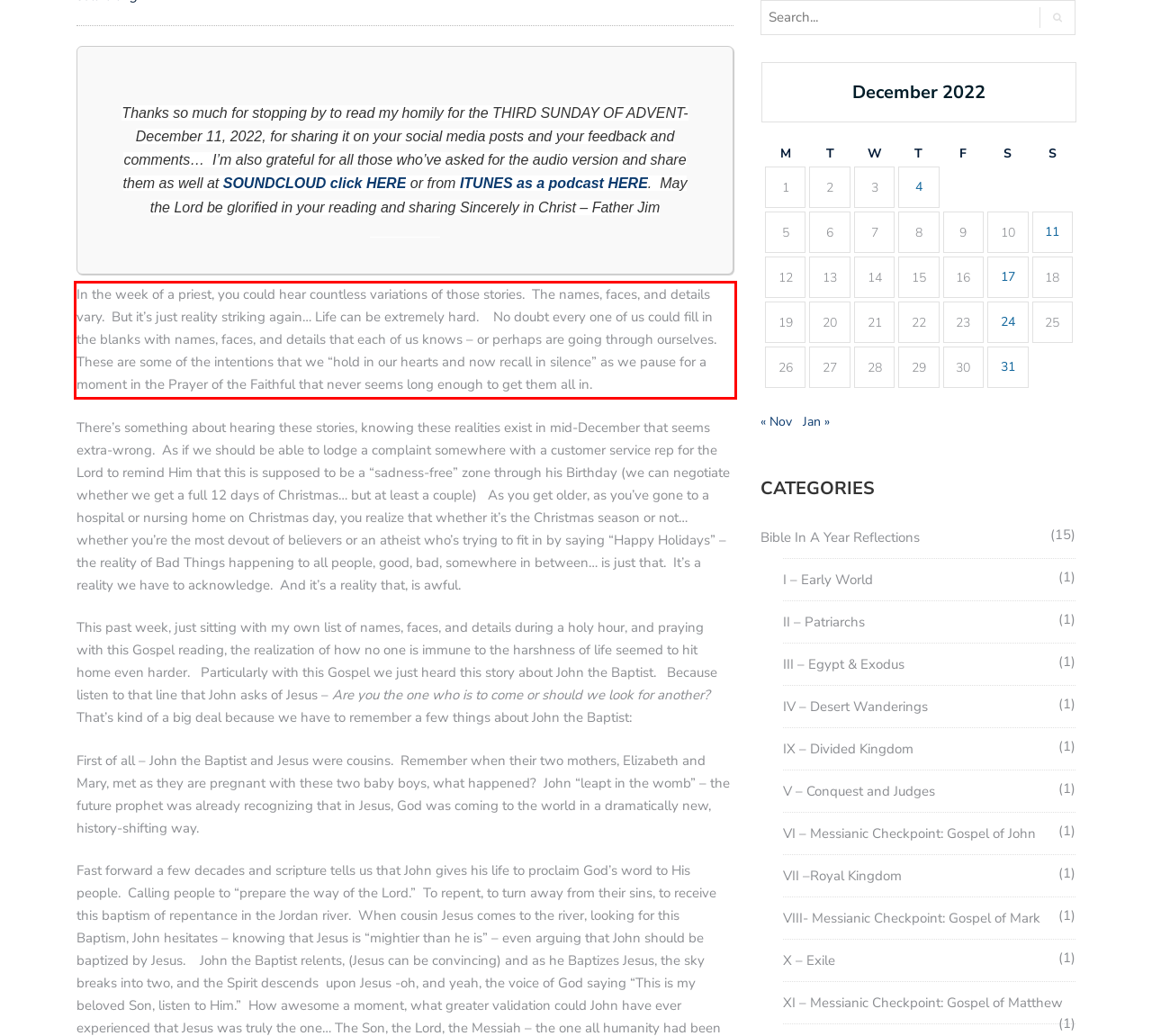Given the screenshot of a webpage, identify the red rectangle bounding box and recognize the text content inside it, generating the extracted text.

In the week of a priest, you could hear countless variations of those stories. The names, faces, and details vary. But it’s just reality striking again… Life can be extremely hard. No doubt every one of us could fill in the blanks with names, faces, and details that each of us knows – or perhaps are going through ourselves. These are some of the intentions that we “hold in our hearts and now recall in silence” as we pause for a moment in the Prayer of the Faithful that never seems long enough to get them all in.